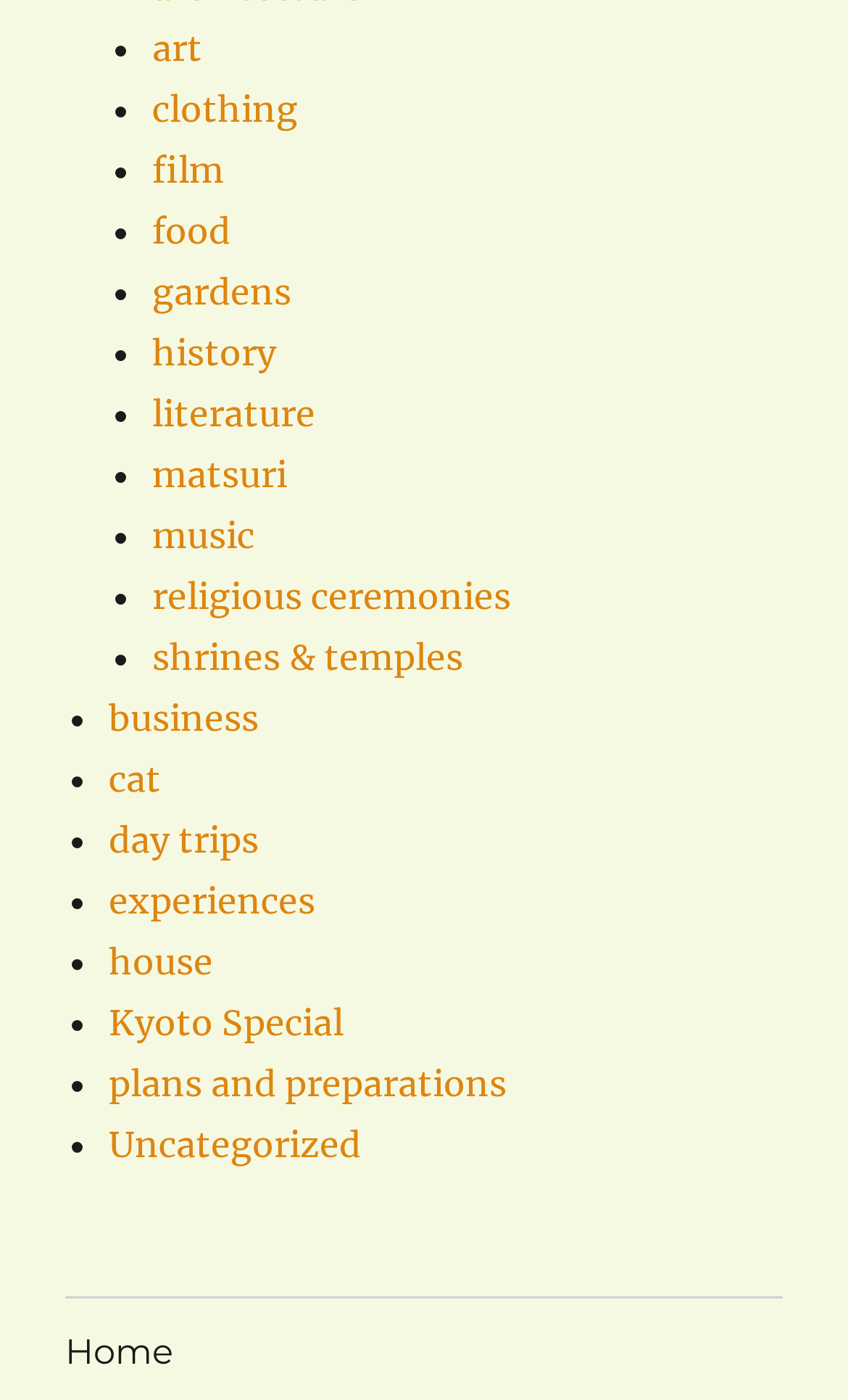Please provide the bounding box coordinates for the element that needs to be clicked to perform the following instruction: "explore gardens". The coordinates should be given as four float numbers between 0 and 1, i.e., [left, top, right, bottom].

[0.179, 0.193, 0.344, 0.224]